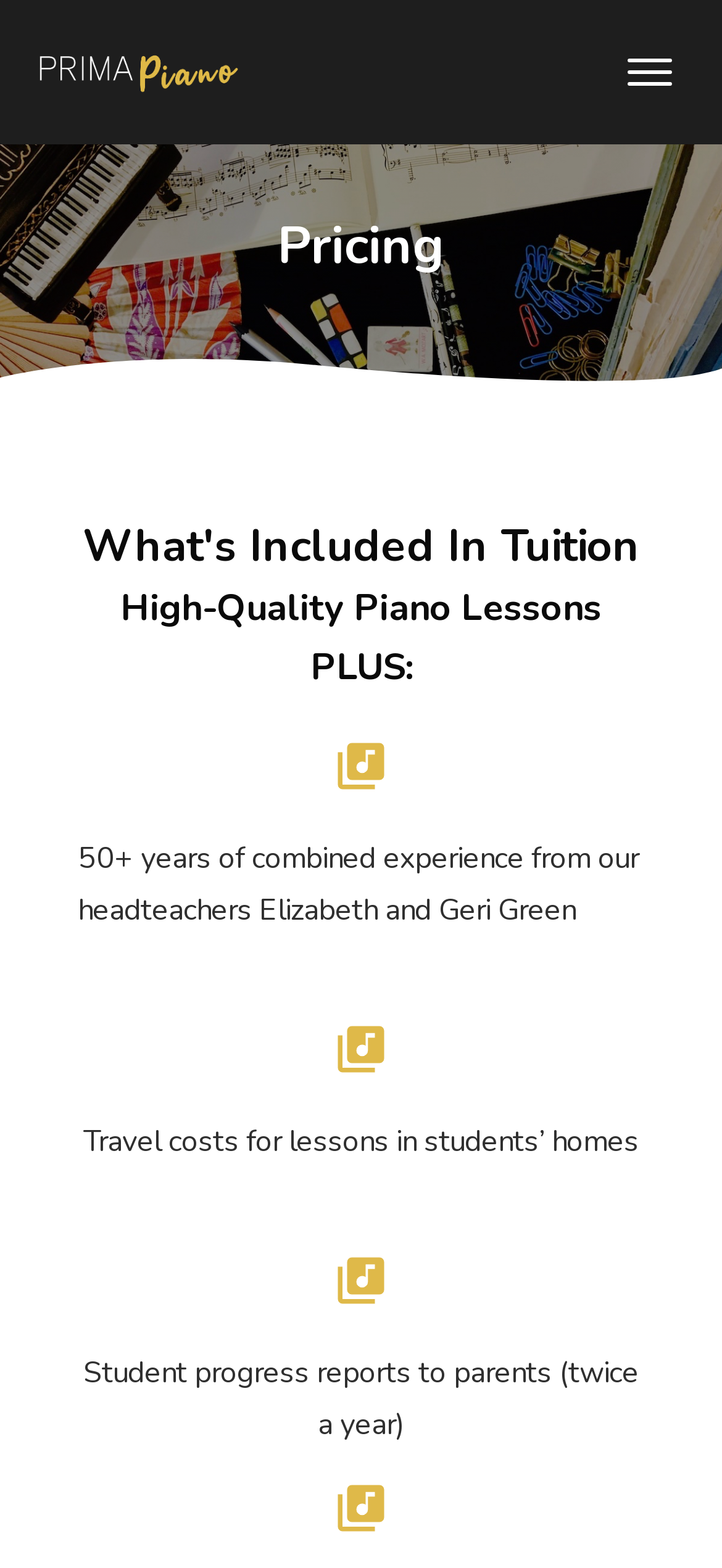Convey a detailed summary of the webpage, mentioning all key elements.

The webpage appears to be about the pricing of piano lessons, specifically from Prima Piano. At the top, there are two links, one on the left and one on the right, with an image on the right link. Below these links, there is a large image that spans the entire width of the page.

The main content of the page is divided into sections, with headings that describe what is included in the tuition. The first heading, "Pricing", is followed by "What's Included In Tuition" and then "High-Quality Piano Lessons PLUS:". 

Below these headings, there are four sections, each consisting of a table with an image and a block of text. The text describes the benefits of the piano lessons, including 50+ years of combined experience from the headteachers, travel costs for lessons in students' homes, student progress reports to parents, and another benefit that is not fully described. These sections are stacked vertically, with the image and text aligned to the left.

Overall, the webpage has a simple and organized layout, with clear headings and concise text that describes the benefits of the piano lessons.